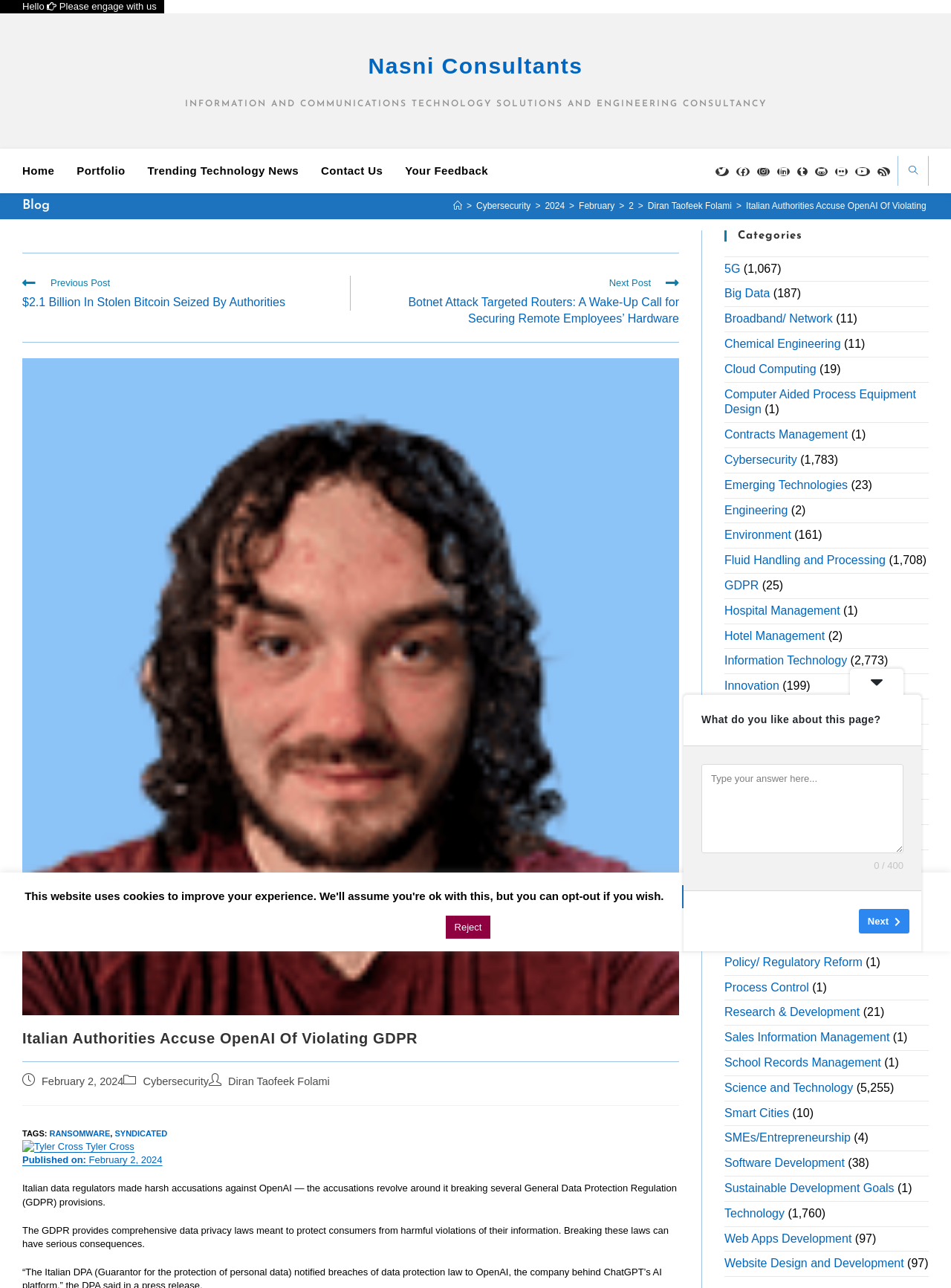Find the bounding box coordinates for the area that must be clicked to perform this action: "Visit the 'Cybersecurity' category".

[0.762, 0.352, 0.838, 0.362]